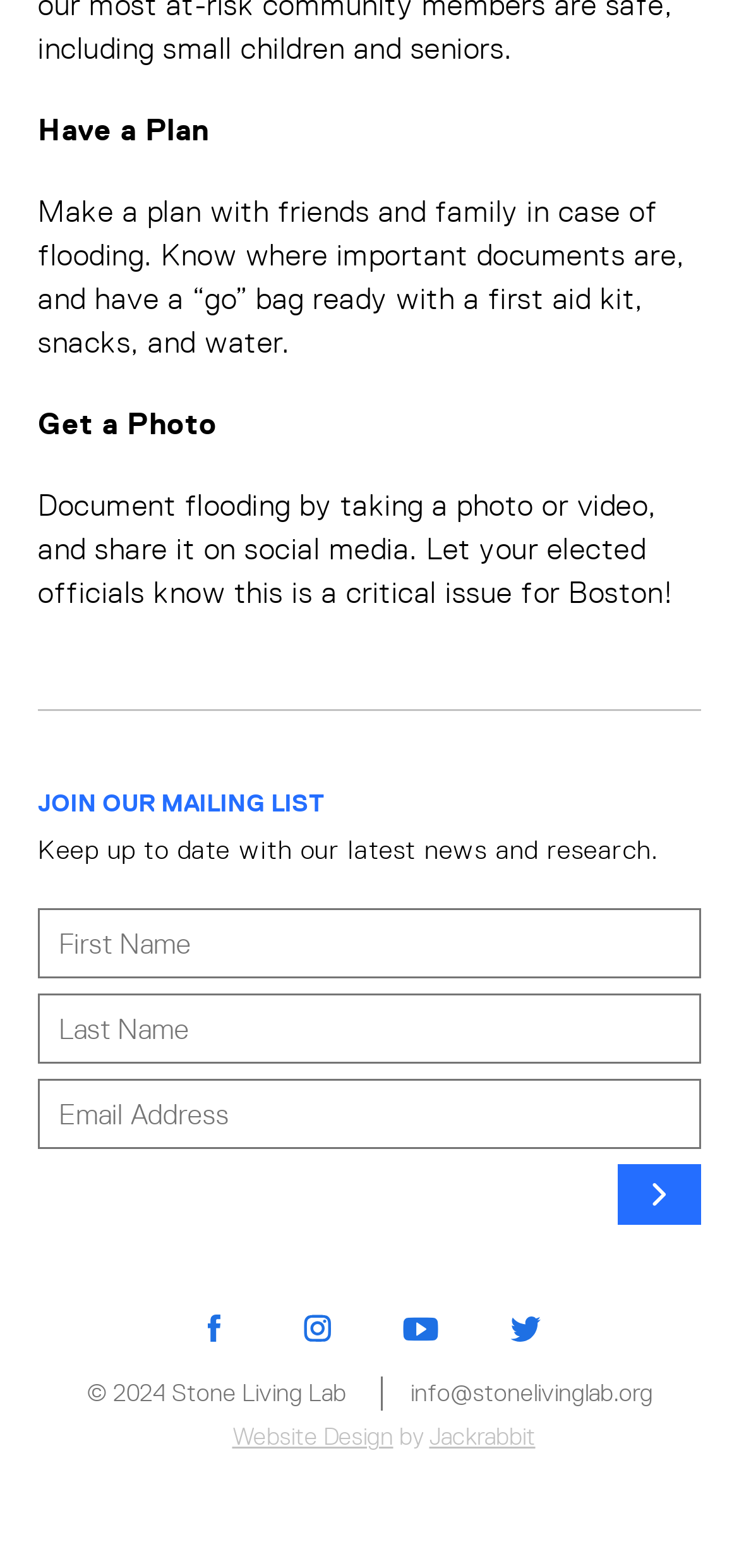Refer to the image and provide an in-depth answer to the question: 
What is the copyright year of the webpage?

The copyright year of the webpage is 2024, as stated in the text '© 2024 Stone Living Lab' at the bottom of the page.